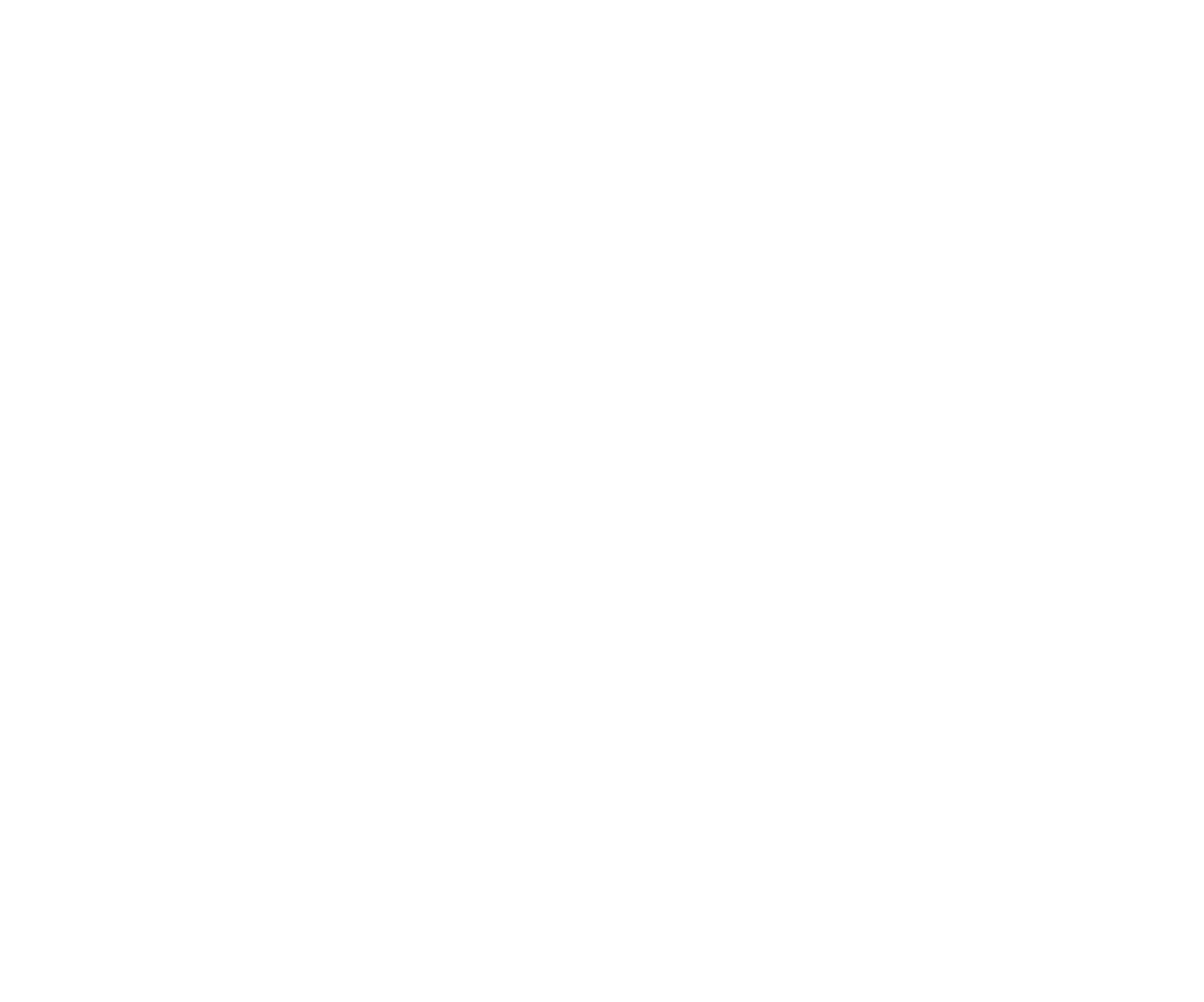Can you identify the bounding box coordinates of the clickable region needed to carry out this instruction: 'Click on 'What is Smart Energy?''? The coordinates should be four float numbers within the range of 0 to 1, stated as [left, top, right, bottom].

[0.469, 0.693, 0.531, 0.828]